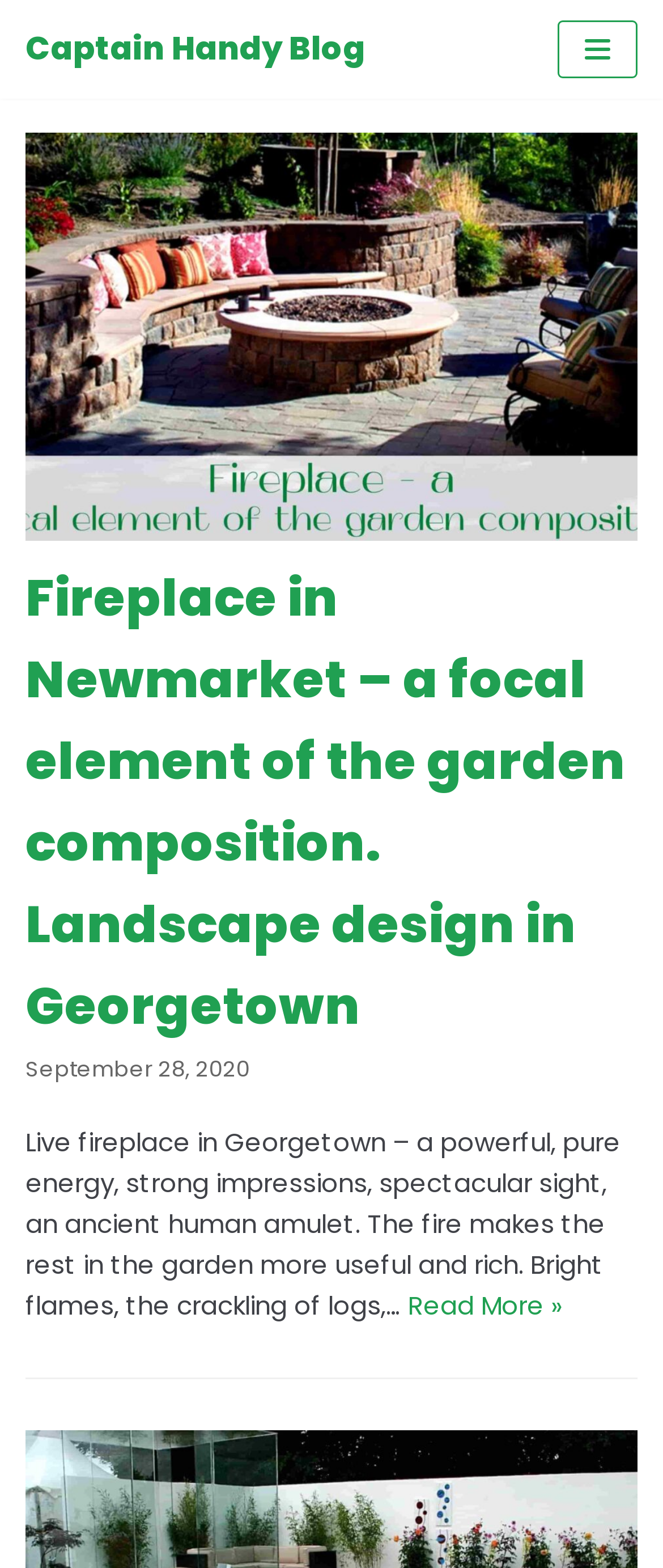Generate a thorough caption that explains the contents of the webpage.

The webpage is a blog page titled "Captain Handy Blog" with a focus on landscape design and gardening. At the top left corner, there is a "Skip to content" link, followed by the blog title "Captain Handy Blog" in a larger font. To the right of the title, there is a "Navigation Menu" button.

Below the title, there is a main article section that takes up most of the page. The article features an image of a fireplace in Newmarket, which is a focal element of the garden composition, and is positioned at the top of the article. Below the image, there is a heading that describes the fireplace as a focal element of the garden composition, with a link to the same title.

Underneath the heading, there is a timestamp indicating that the article was posted on September 28, 2020. The main content of the article is a descriptive text that discusses the benefits of having a live fireplace in Georgetown, including its powerful energy, strong impressions, and spectacular sight. The text also mentions how the fire makes the rest of the garden more useful and rich.

At the bottom of the article, there is a "Read More »" link, suggesting that the article continues on another page. Overall, the webpage has a clean and simple layout, with a focus on showcasing the article's content and image.